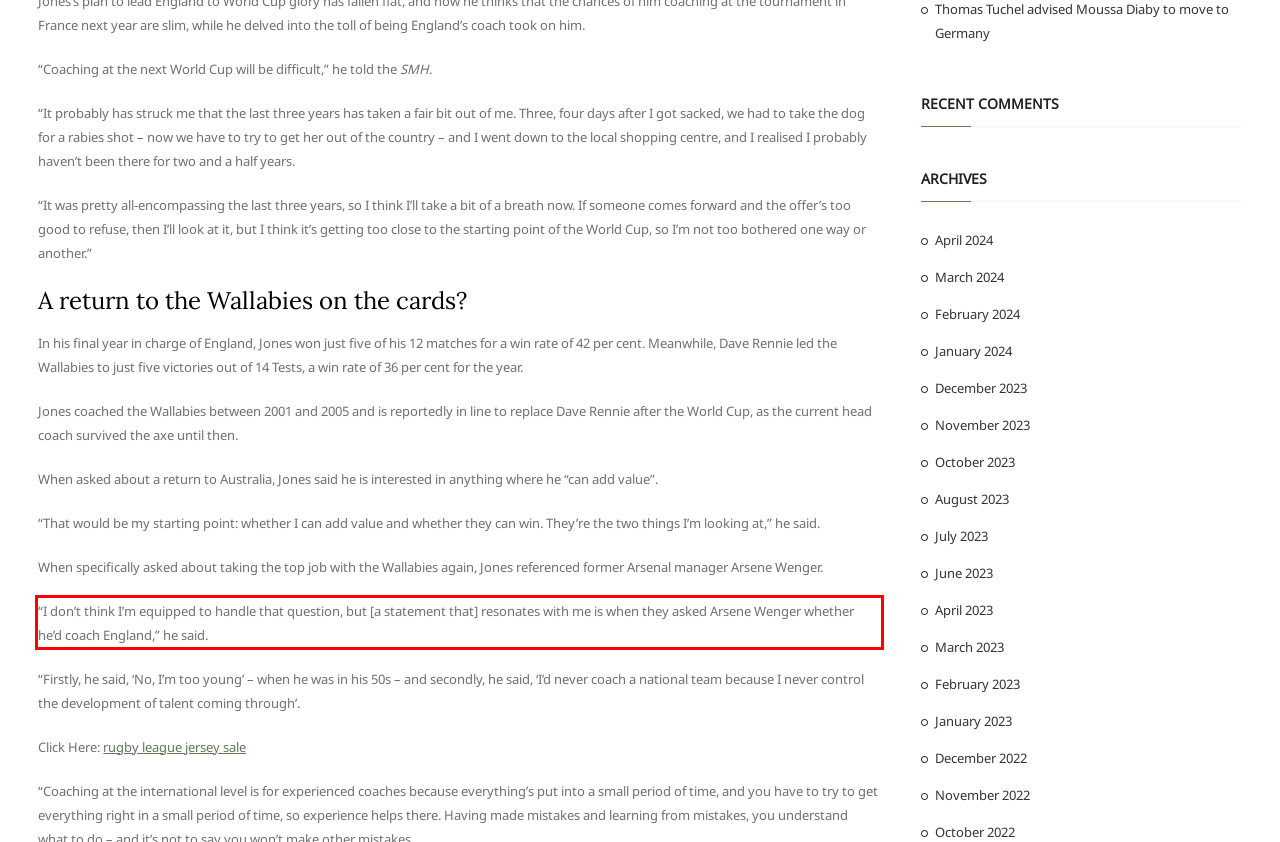From the screenshot of the webpage, locate the red bounding box and extract the text contained within that area.

“I don’t think I’m equipped to handle that question, but [a statement that] resonates with me is when they asked Arsene Wenger whether he’d coach England,” he said.